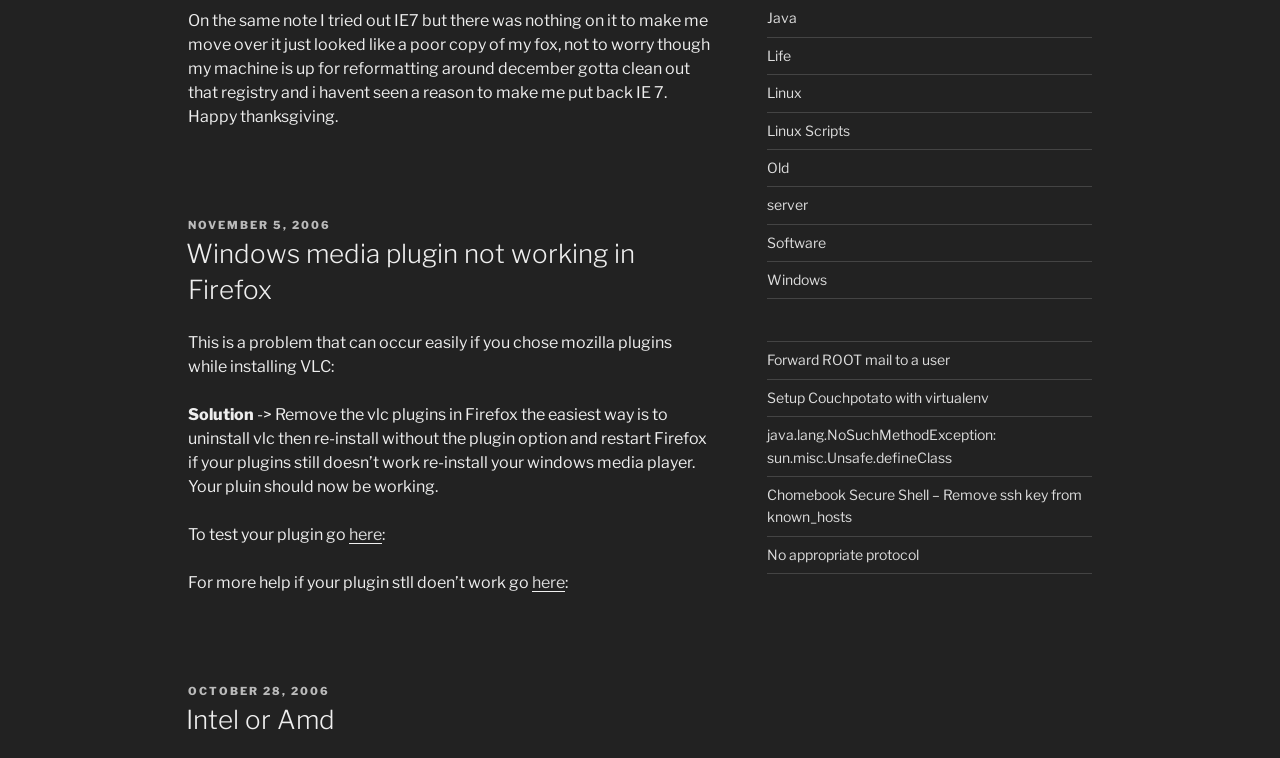How many articles are there on this webpage?
From the details in the image, answer the question comprehensively.

There are three articles on this webpage, namely 'Windows media plugin not working in Firefox', 'Intel or Amd', and the first article which does not have a heading but contains a user's comment about trying out IE7.